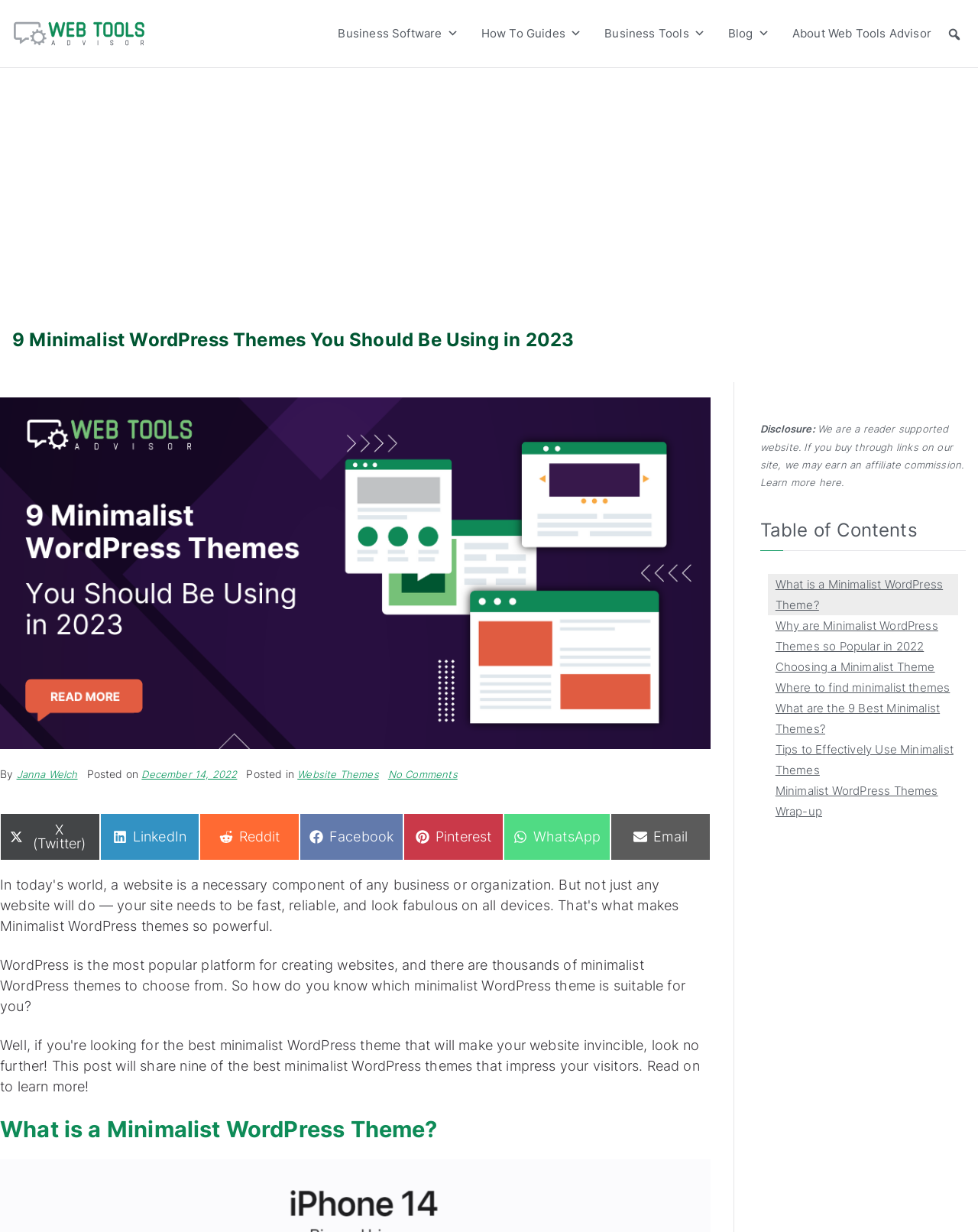Provide a short, one-word or phrase answer to the question below:
How many social media sharing links are there?

6